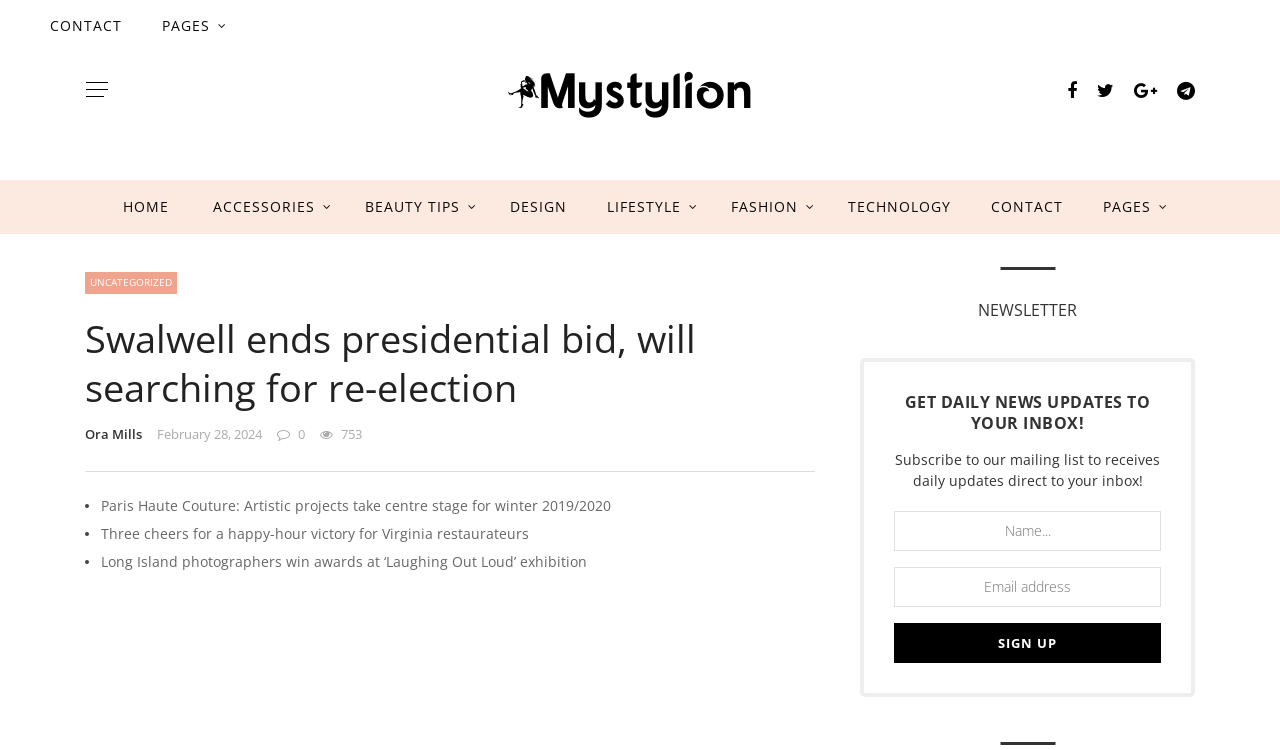Can you show the bounding box coordinates of the region to click on to complete the task described in the instruction: "Click the Logo"?

[0.391, 0.067, 0.609, 0.173]